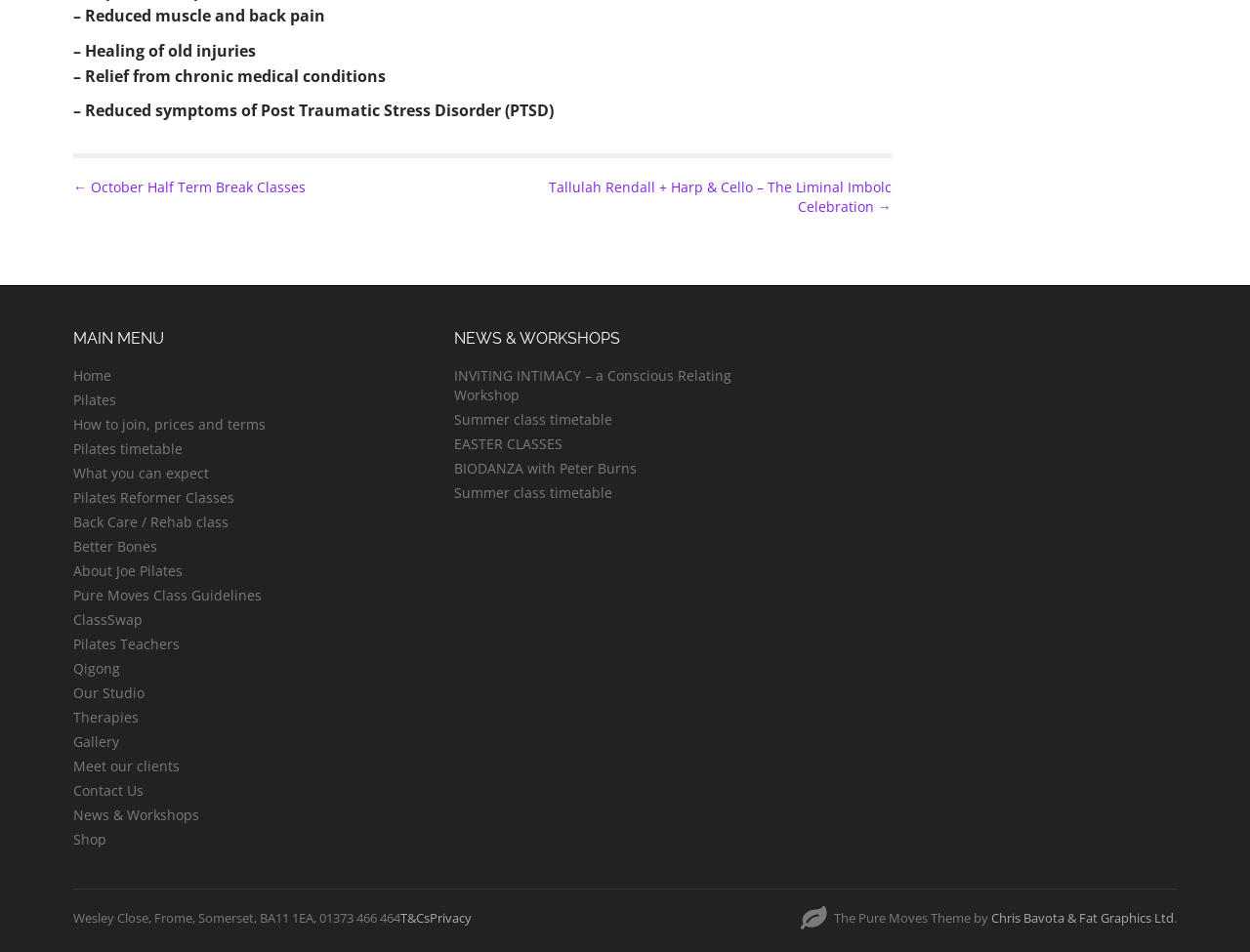Pinpoint the bounding box coordinates of the clickable area needed to execute the instruction: "Search for a keyword". The coordinates should be specified as four float numbers between 0 and 1, i.e., [left, top, right, bottom].

None